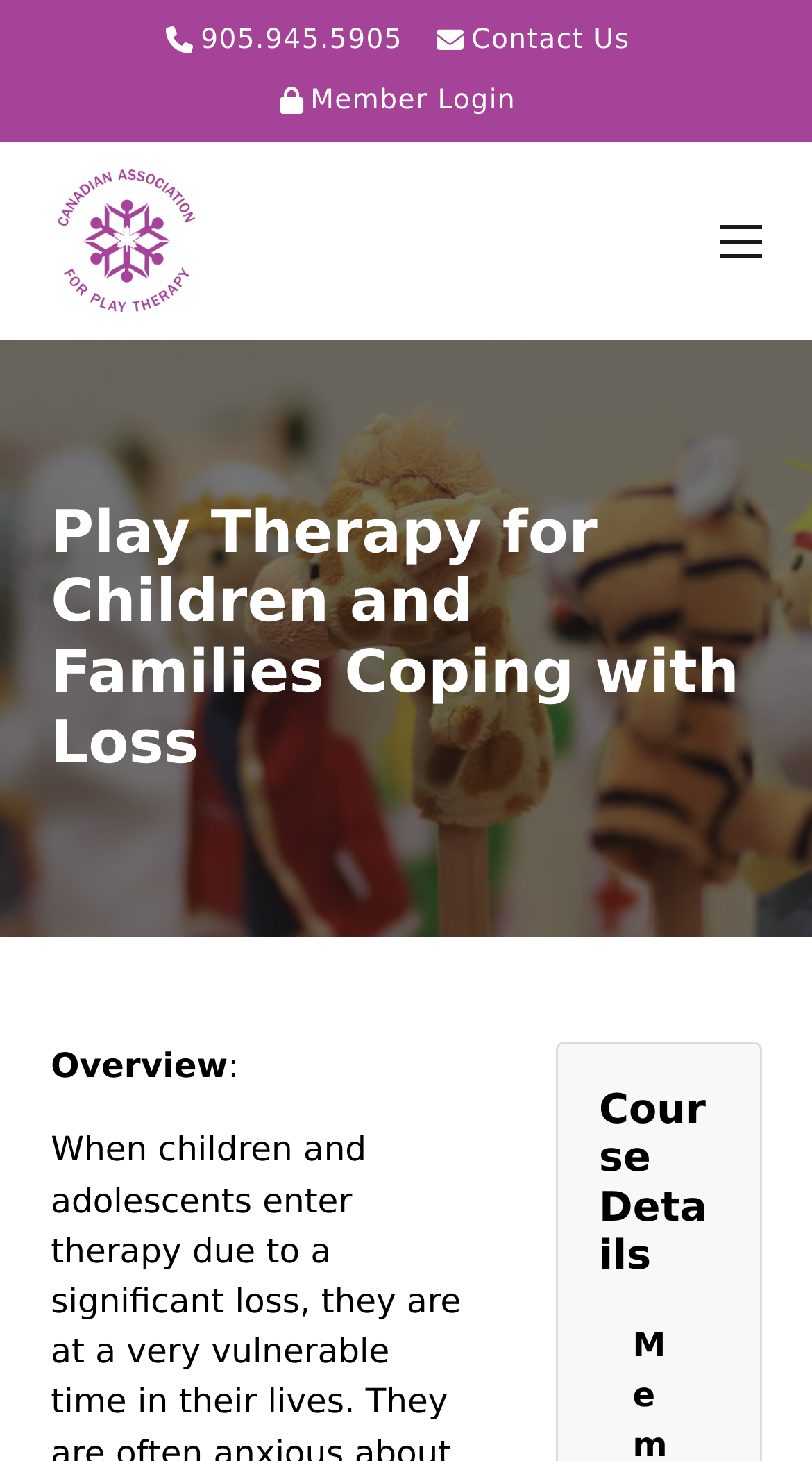What is the phone number to contact?
Could you give a comprehensive explanation in response to this question?

I found the phone number by looking at the link element with the OCR text ' 905.945.5905' which is located at the top of the page.